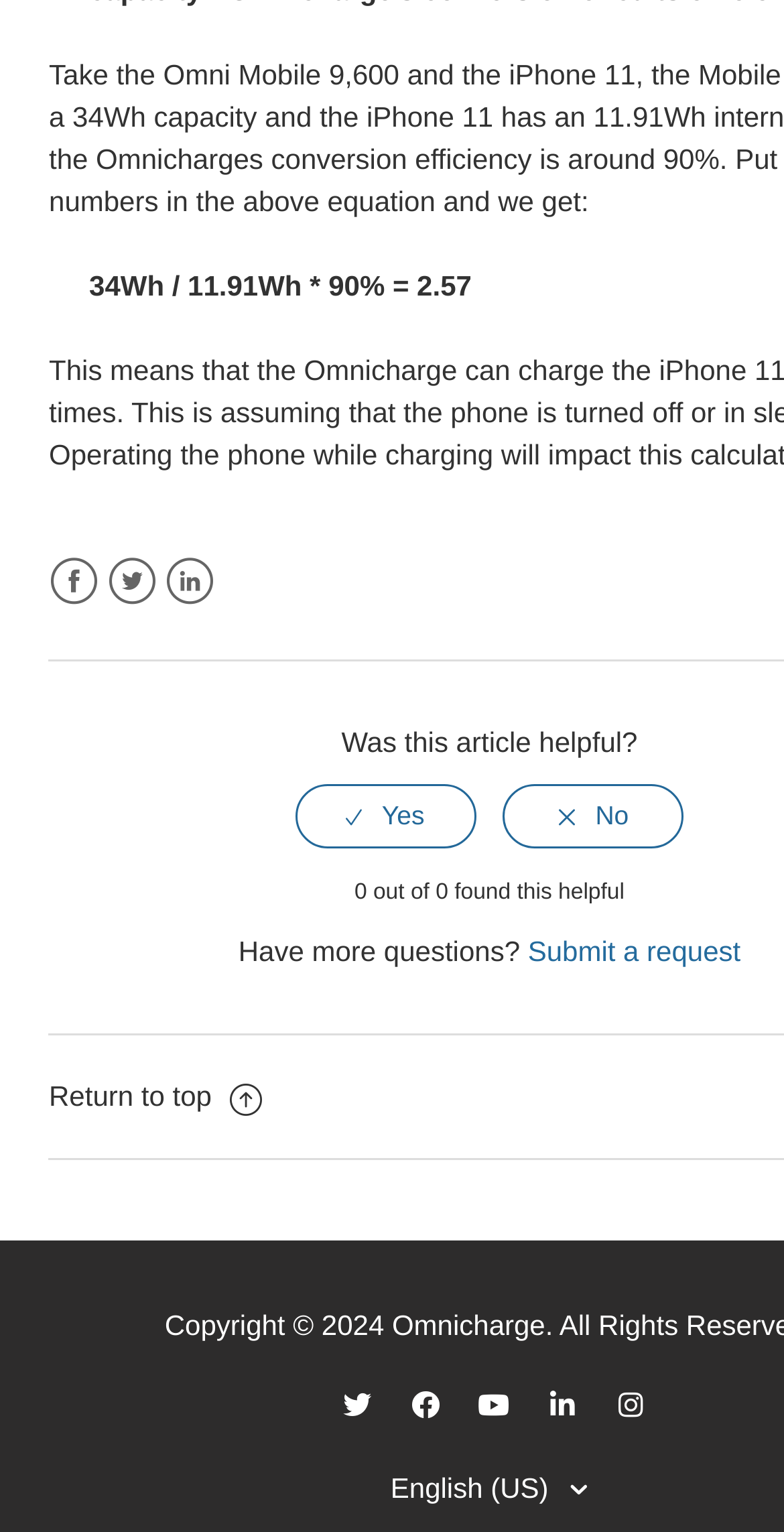Indicate the bounding box coordinates of the element that needs to be clicked to satisfy the following instruction: "Submit a request". The coordinates should be four float numbers between 0 and 1, i.e., [left, top, right, bottom].

[0.673, 0.611, 0.945, 0.632]